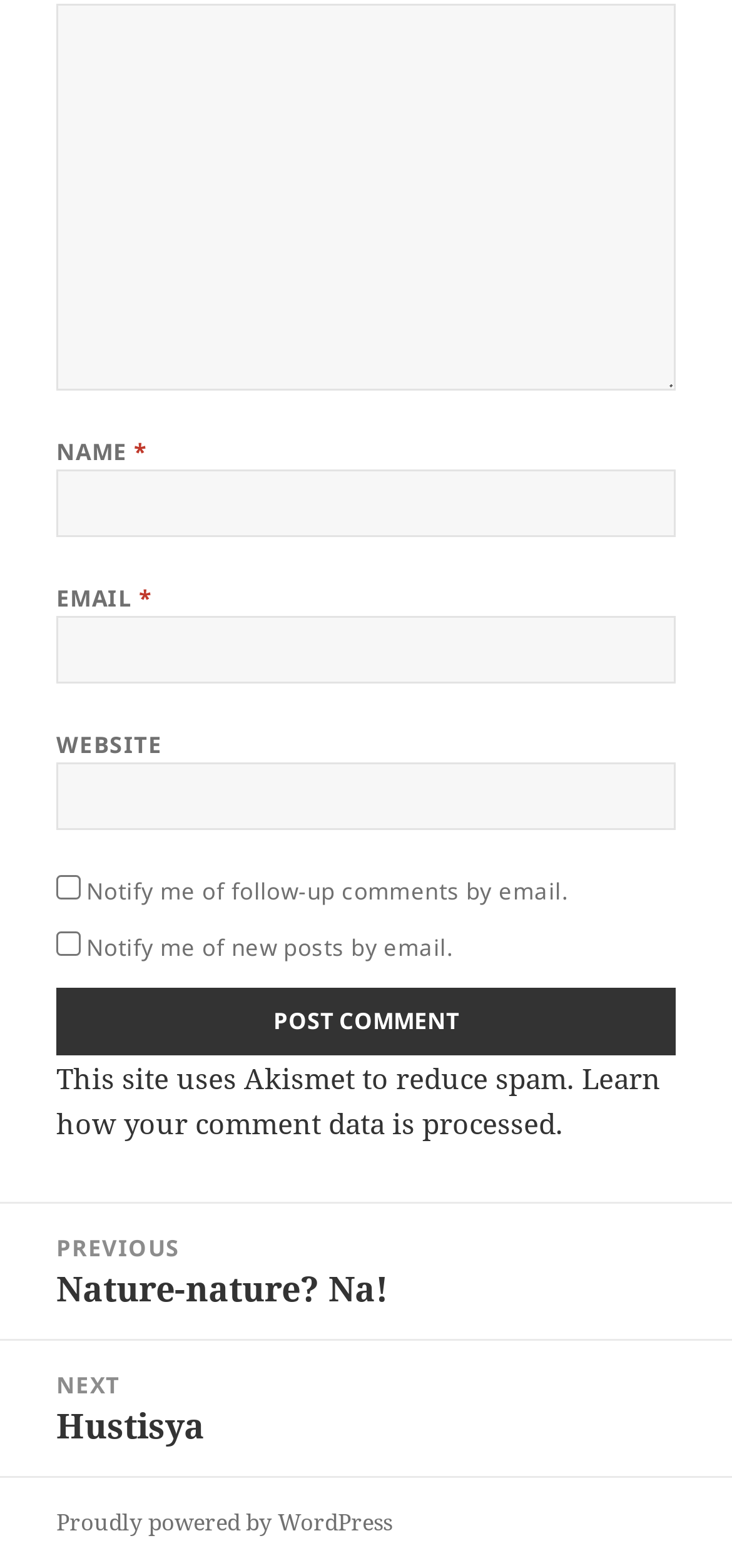Use the information in the screenshot to answer the question comprehensively: What is the label of the first textbox?

The first textbox has a label 'COMMENT *' which indicates that it is a required field for users to enter their comment.